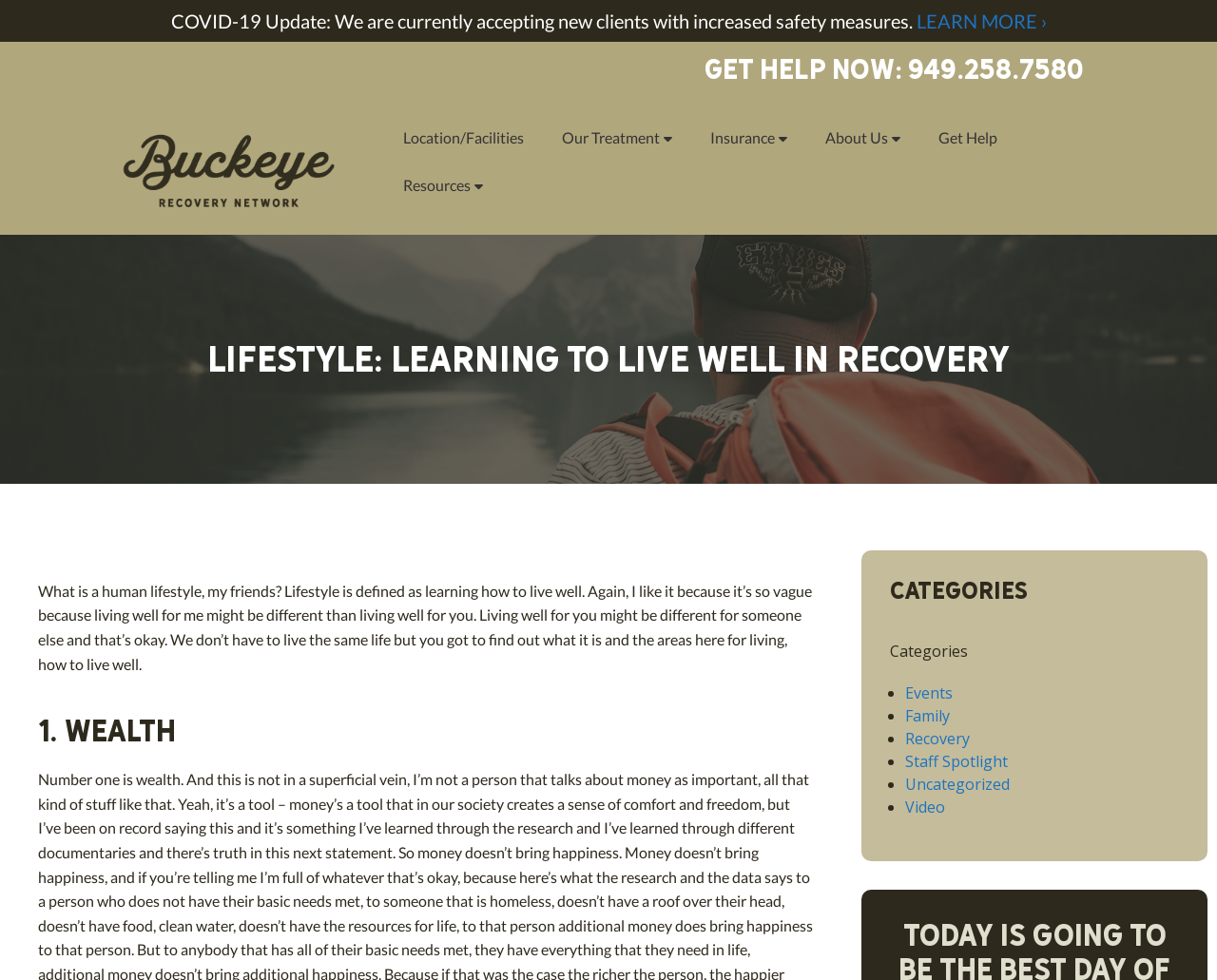Identify the bounding box coordinates for the element that needs to be clicked to fulfill this instruction: "Get help now by calling the phone number". Provide the coordinates in the format of four float numbers between 0 and 1: [left, top, right, bottom].

[0.579, 0.05, 0.891, 0.09]